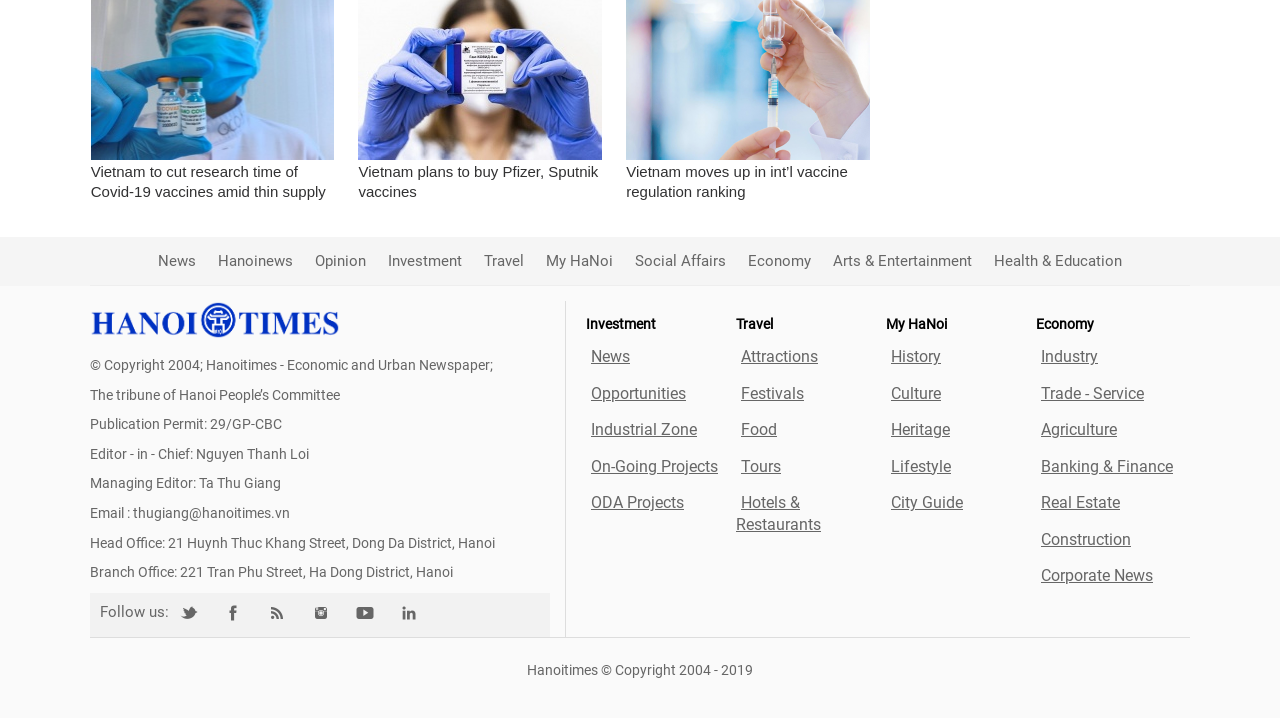Using the format (top-left x, top-left y, bottom-right x, bottom-right y), provide the bounding box coordinates for the described UI element. All values should be floating point numbers between 0 and 1: Arts & Entertainment

[0.651, 0.351, 0.759, 0.376]